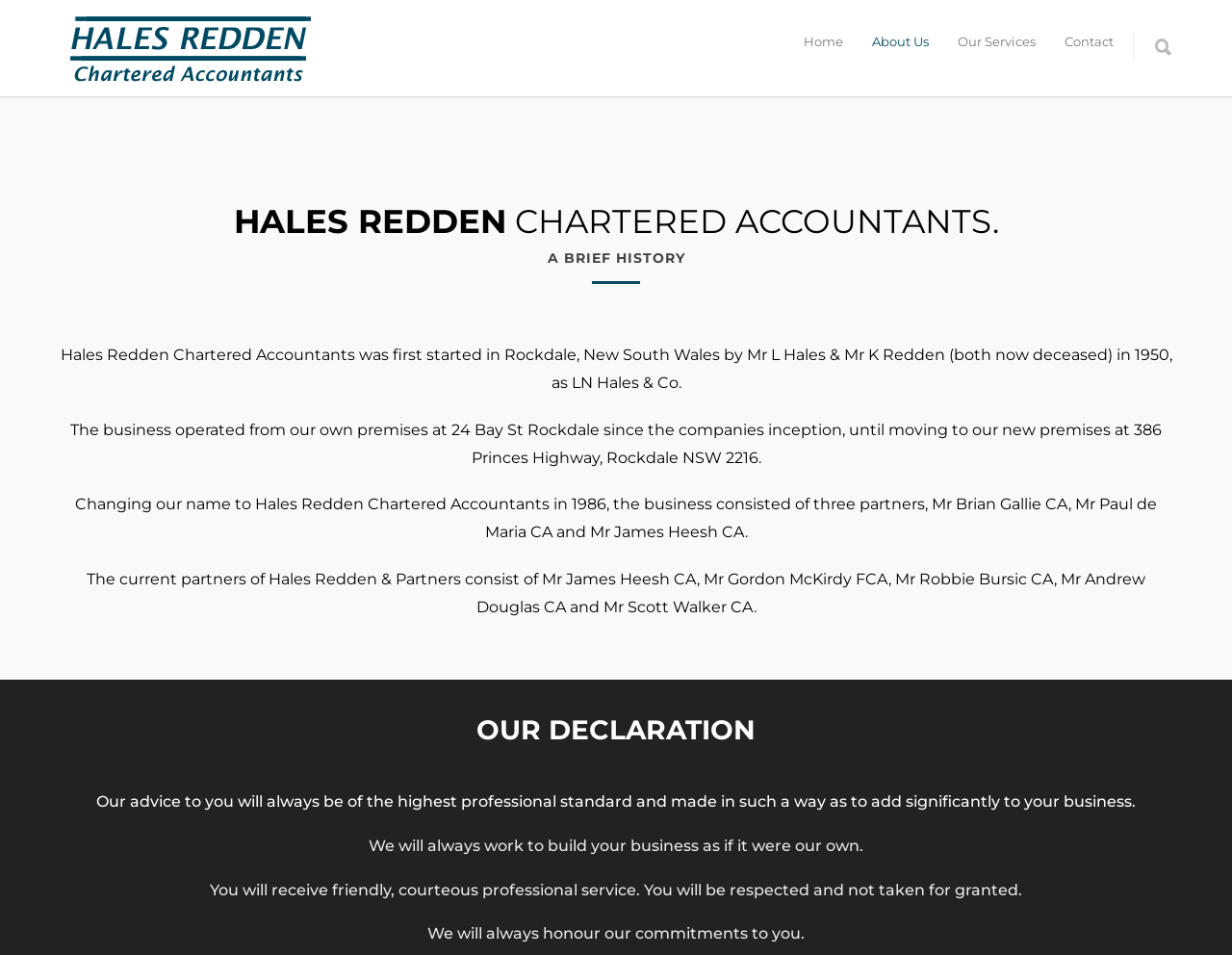Determine the bounding box coordinates for the HTML element described here: "alt="Hales Redden – Chartered Accountants"".

[0.047, 0.065, 0.262, 0.098]